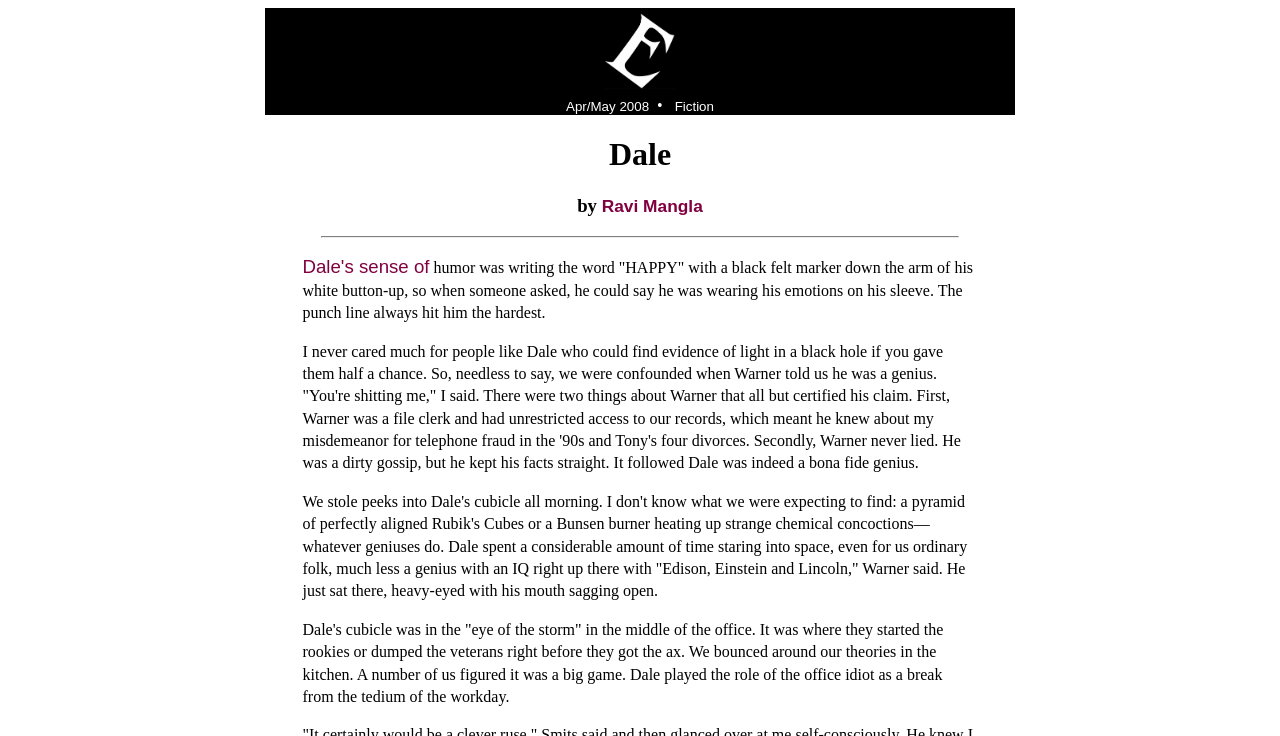What is Dale doing in his cubicle?
Carefully analyze the image and provide a thorough answer to the question.

The text describes the scene where the narrator and others are peeking into Dale's cubicle, and it is mentioned that 'Dale spent a considerable amount of time staring into space'. This suggests that Dale is sitting in his cubicle, staring into space, doing nothing in particular.